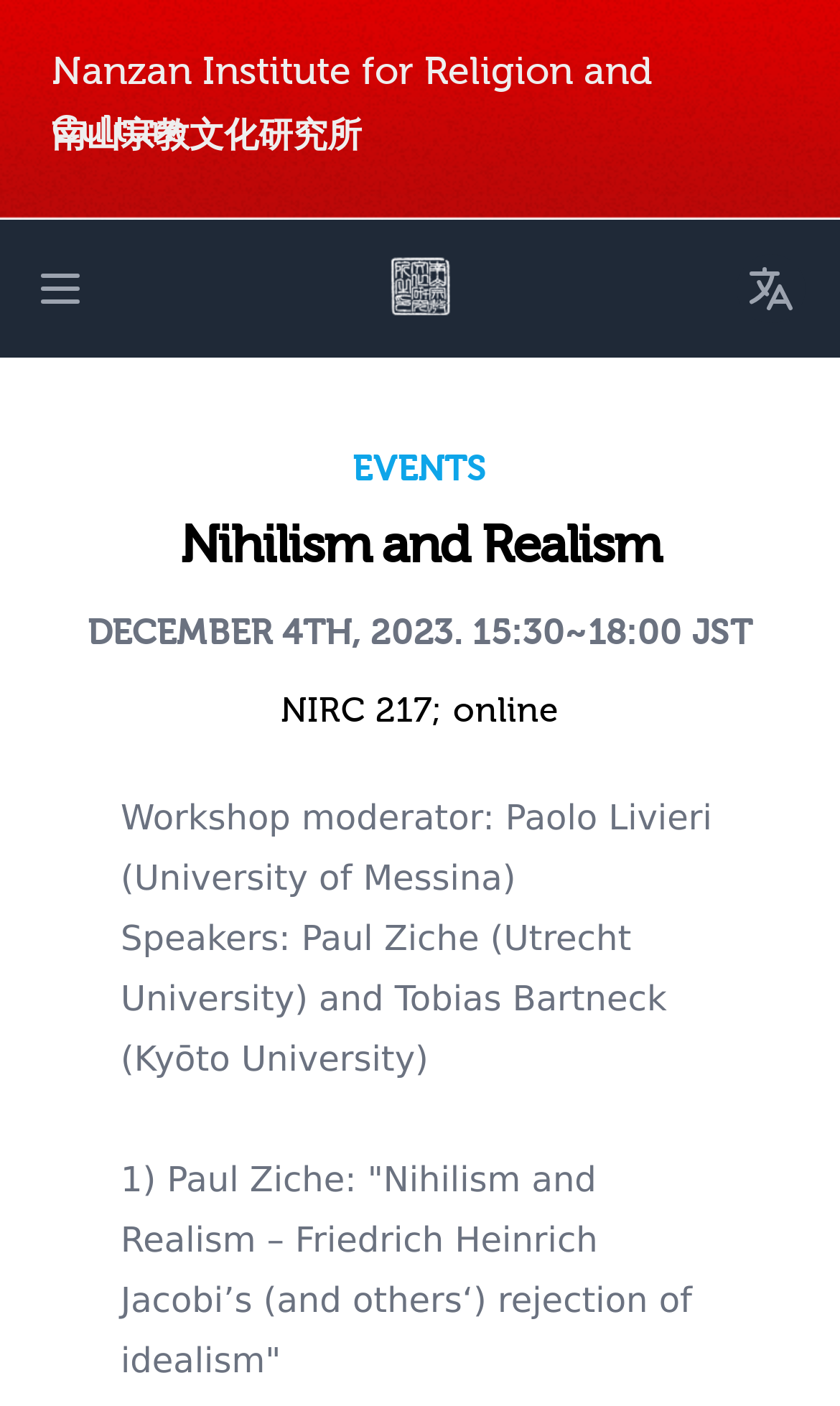How many speakers are there for the event?
Utilize the information in the image to give a detailed answer to the question.

The number of speakers can be found in the StaticText element, which lists two speakers: Paul Ziche and Tobias Bartneck.